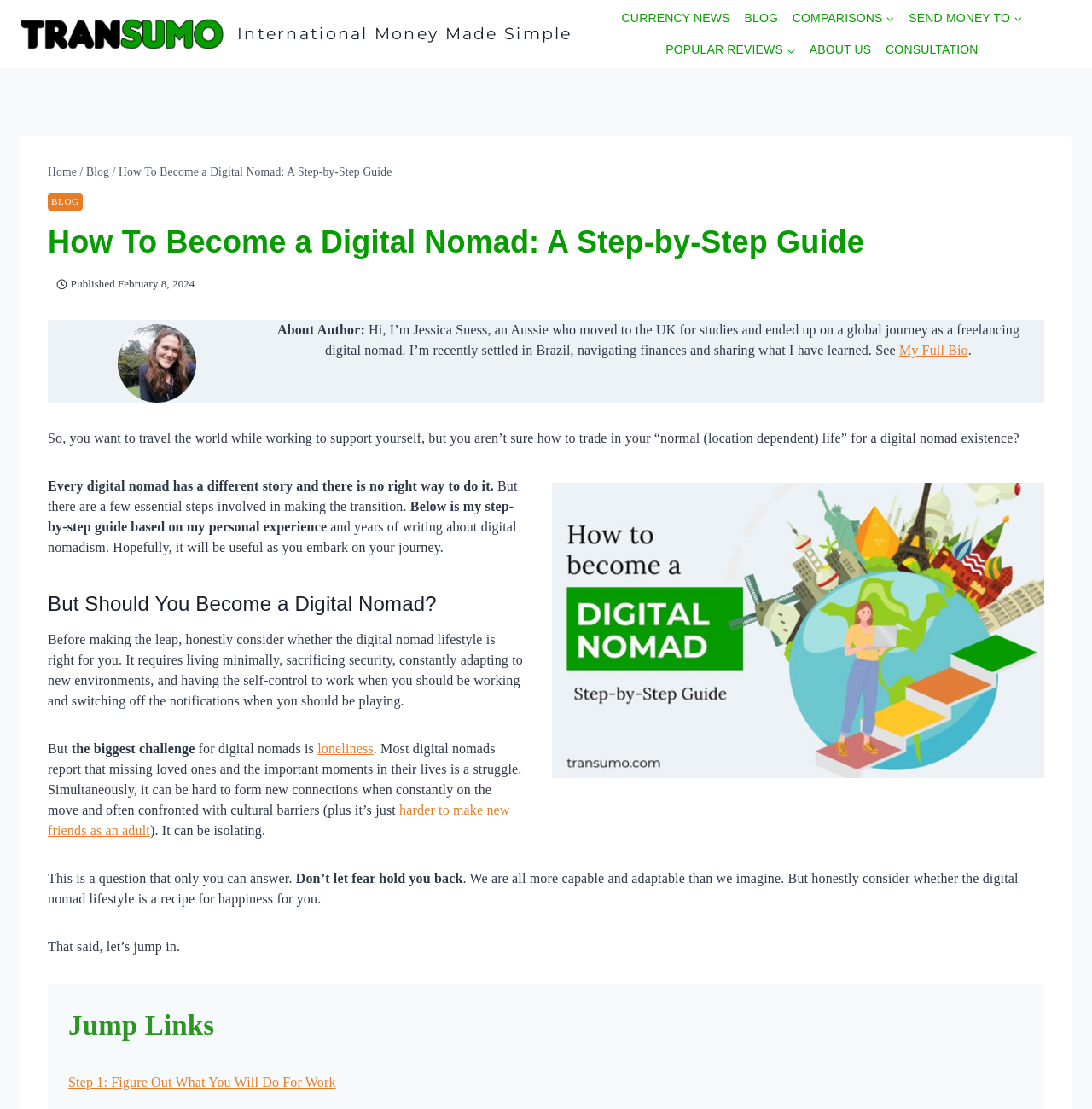Refer to the image and answer the question with as much detail as possible: What is one of the challenges of being a digital nomad?

One of the challenges of being a digital nomad is loneliness, which is mentioned in the article as 'the biggest challenge for digital nomads is loneliness'.